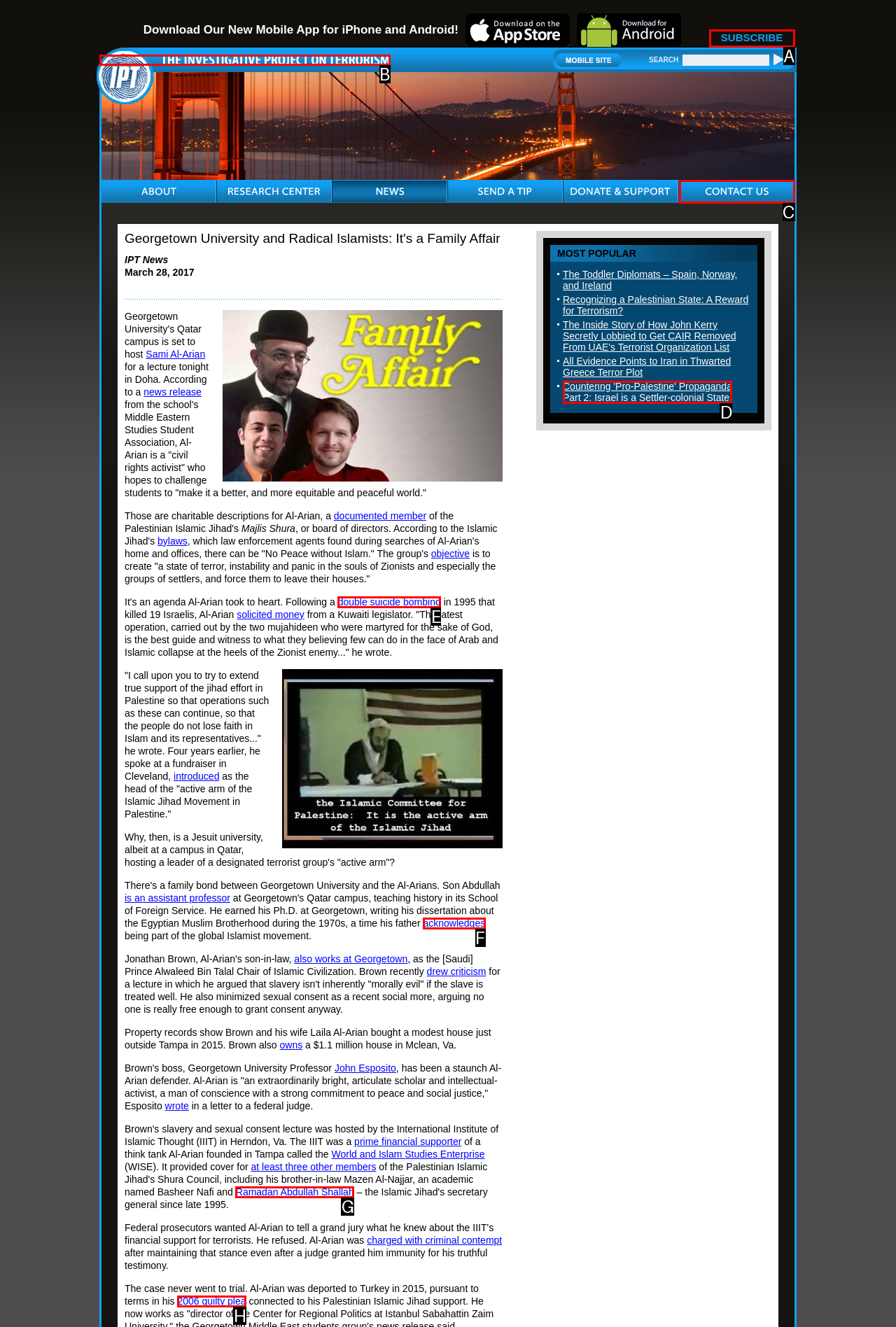Select the letter from the given choices that aligns best with the description: alt="The Investigative Project on Terrorism". Reply with the specific letter only.

B